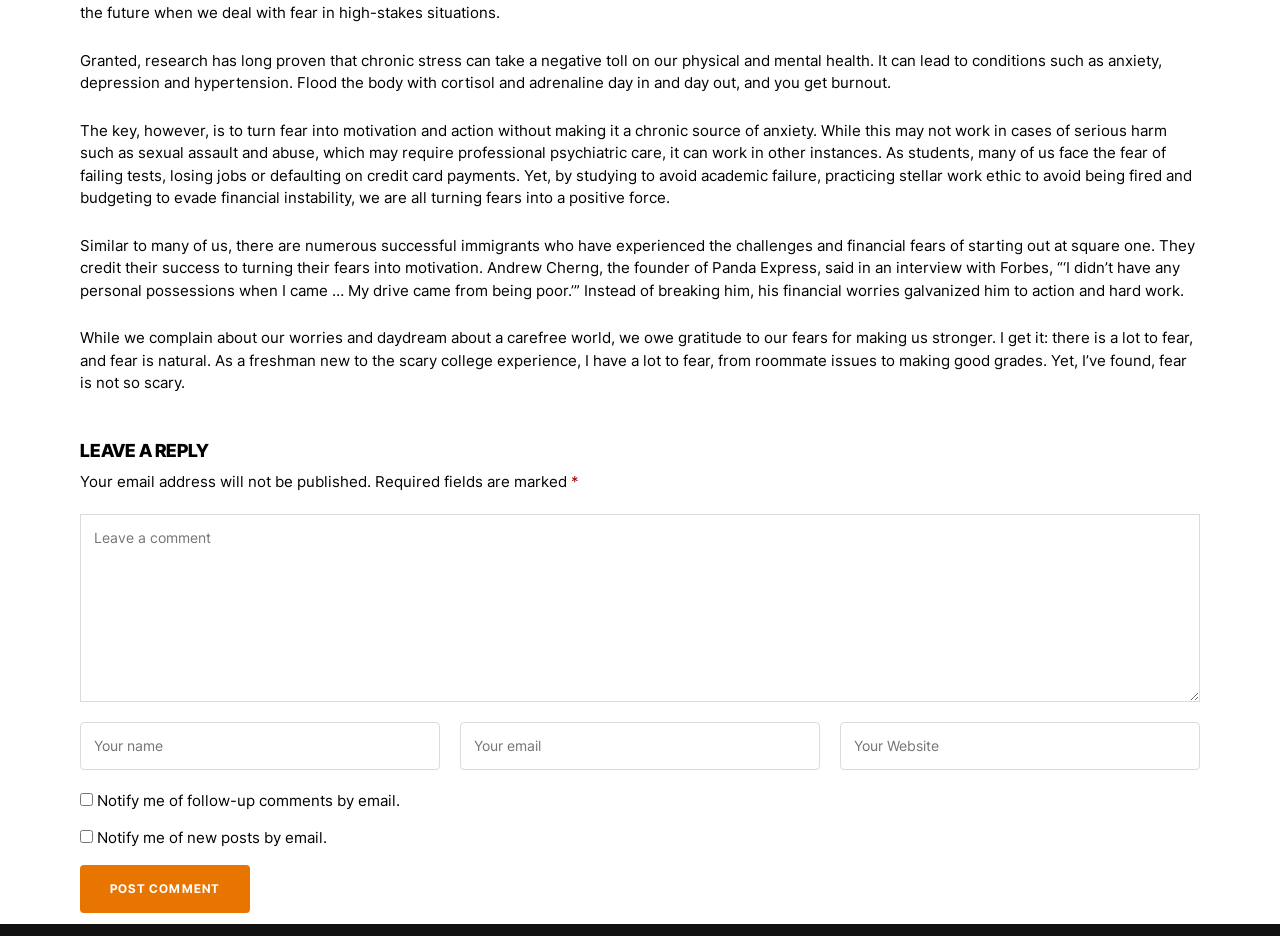What is the purpose of the textboxes at the bottom of the page?
Answer the question with a detailed explanation, including all necessary information.

The textboxes at the bottom of the page are for users to leave a reply or comment on the article. This is indicated by the heading 'LEAVE A REPLY' above the textboxes, and the presence of fields for name, email, and comment.